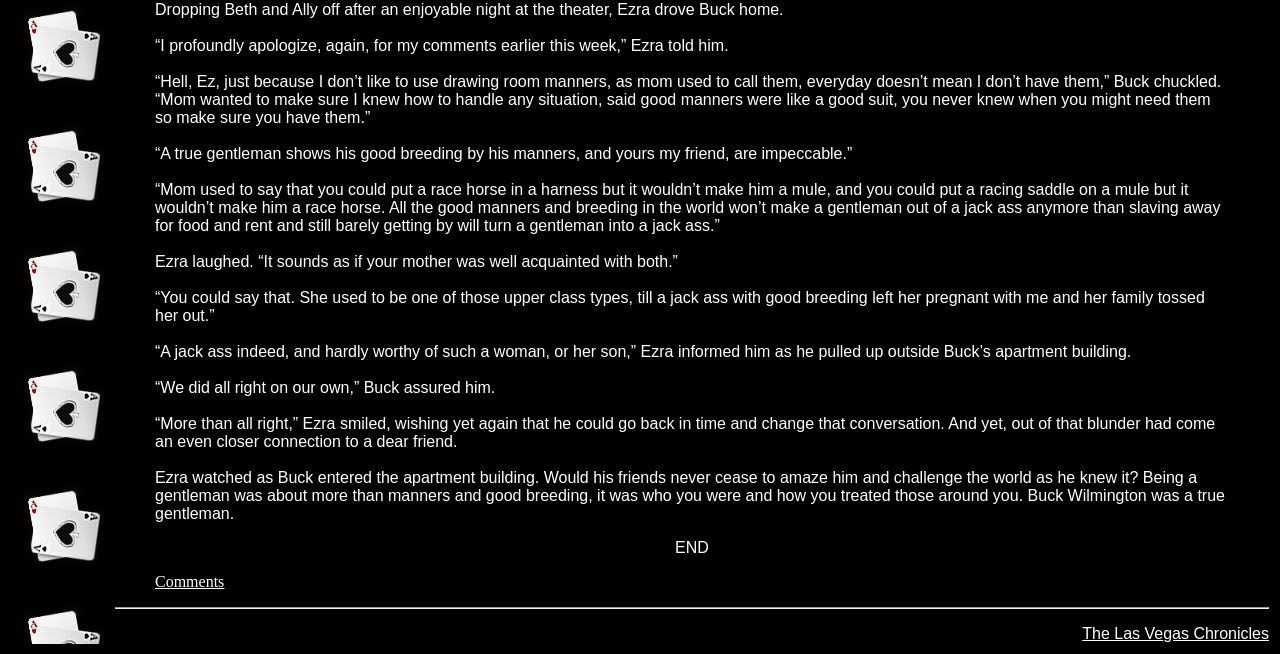How many paragraphs are there in the story?
Answer with a single word or phrase, using the screenshot for reference.

11